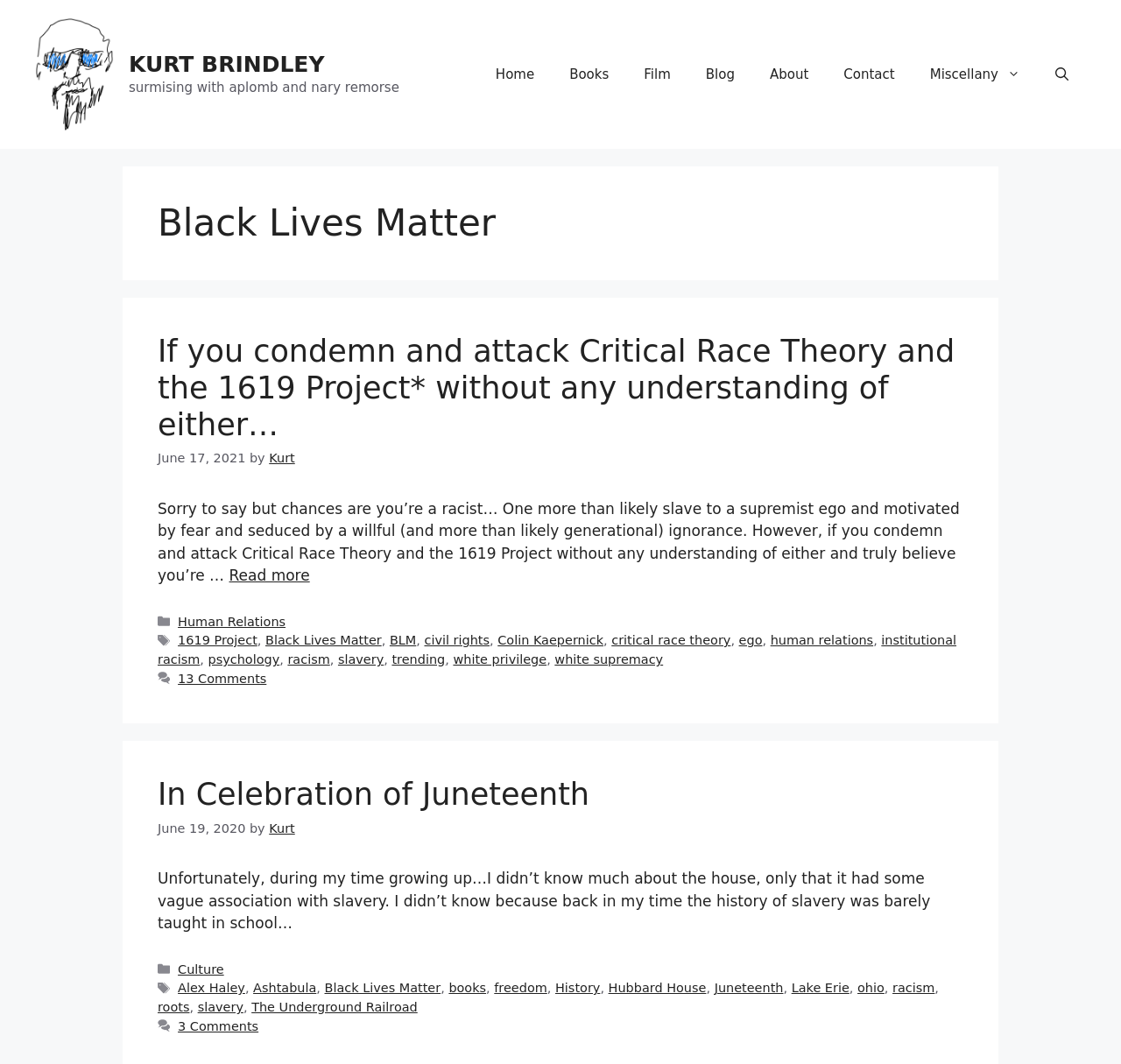Offer a thorough description of the webpage.

This webpage is titled "Black Lives Matter" and is written by Kurt. At the top, there is a banner with the site title and a link to the author's name, accompanied by an image. Below the banner, there is a navigation menu with links to various sections of the site, including Home, Books, Film, Blog, About, Contact, and Miscellany. 

The main content of the page is divided into two articles. The first article has a heading "Black Lives Matter" and discusses Critical Race Theory and the 1619 Project. The article is written by Kurt and has a timestamp of June 17, 2021. The text is followed by a "Read more" link. Below the article, there are links to categories and tags, including Human Relations, Black Lives Matter, and critical race theory.

The second article has a heading "In Celebration of Juneteenth" and is also written by Kurt. The article has a timestamp of June 19, 2020. The text discusses the author's experience growing up and not knowing much about the history of slavery. Below the article, there are links to categories and tags, including Culture, Alex Haley, and Juneteenth.

Throughout the page, there are multiple links to various topics, including books, freedom, history, and racism. The overall layout is organized, with clear headings and concise text.